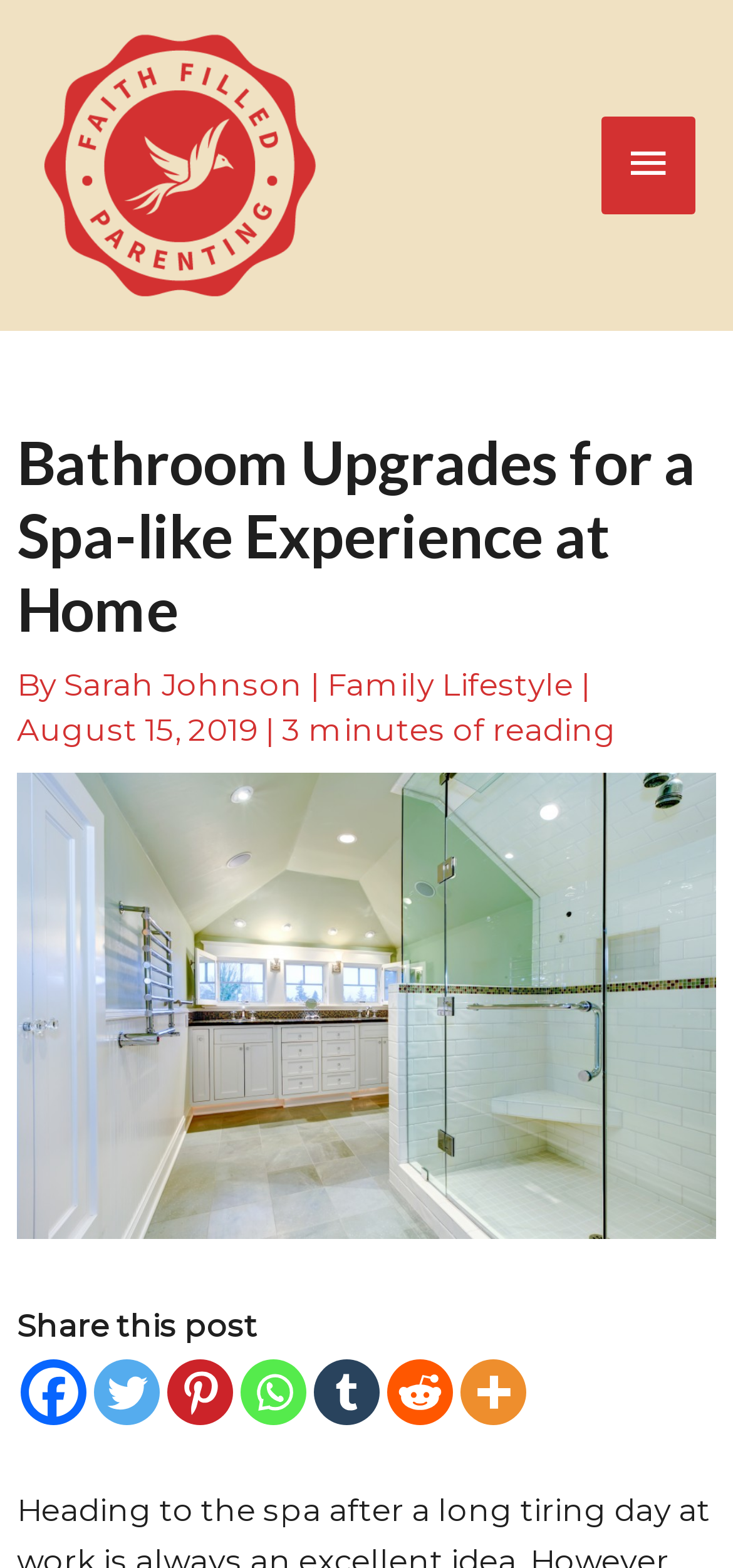Determine the bounding box coordinates of the region I should click to achieve the following instruction: "Click the main menu button". Ensure the bounding box coordinates are four float numbers between 0 and 1, i.e., [left, top, right, bottom].

[0.822, 0.074, 0.949, 0.136]